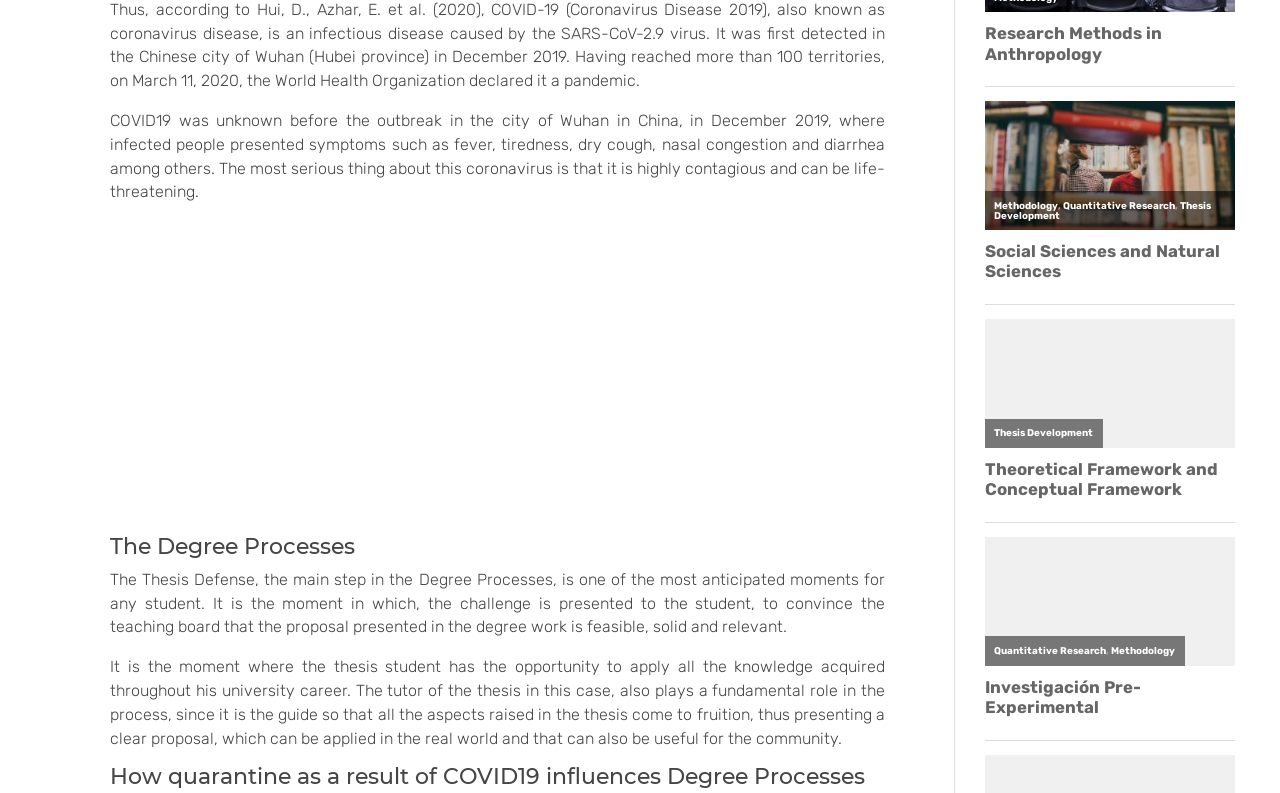Can you pinpoint the bounding box coordinates for the clickable element required for this instruction: "Click on Research Methods in Anthropology"? The coordinates should be four float numbers between 0 and 1, i.e., [left, top, right, bottom].

[0.769, 0.03, 0.964, 0.08]